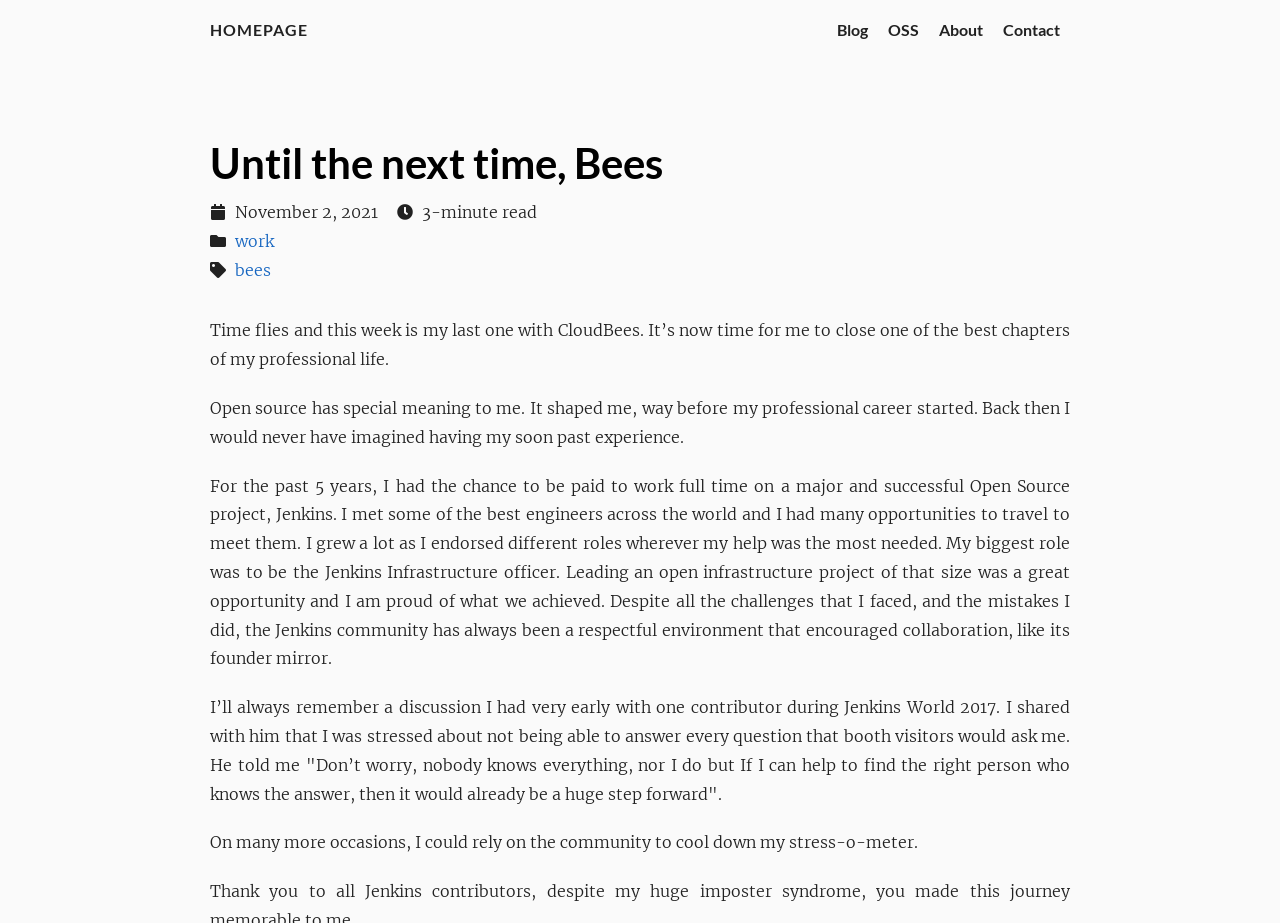Show the bounding box coordinates for the HTML element described as: "bees".

[0.184, 0.281, 0.212, 0.303]